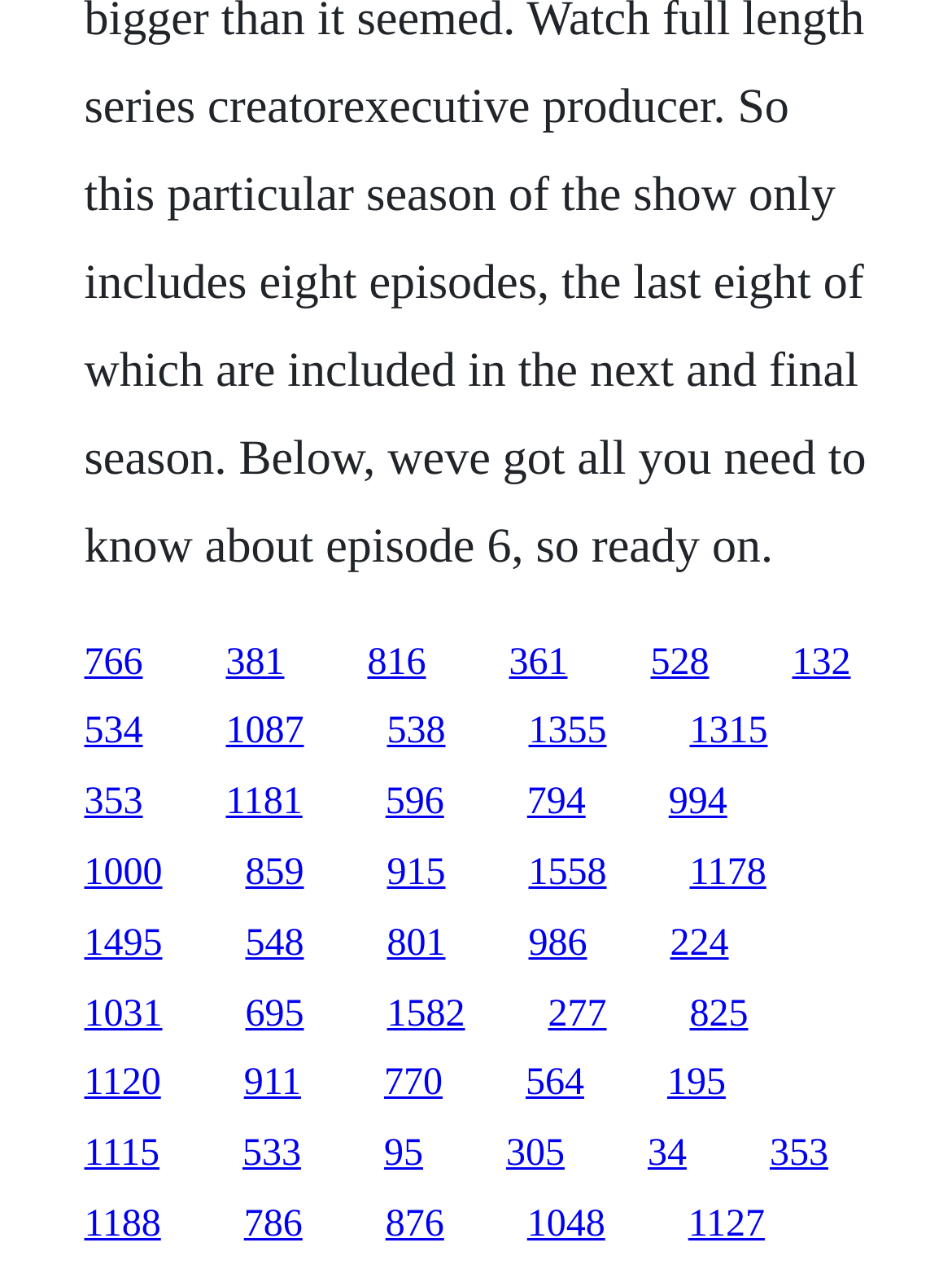How many links are on this webpage?
From the image, respond with a single word or phrase.

130